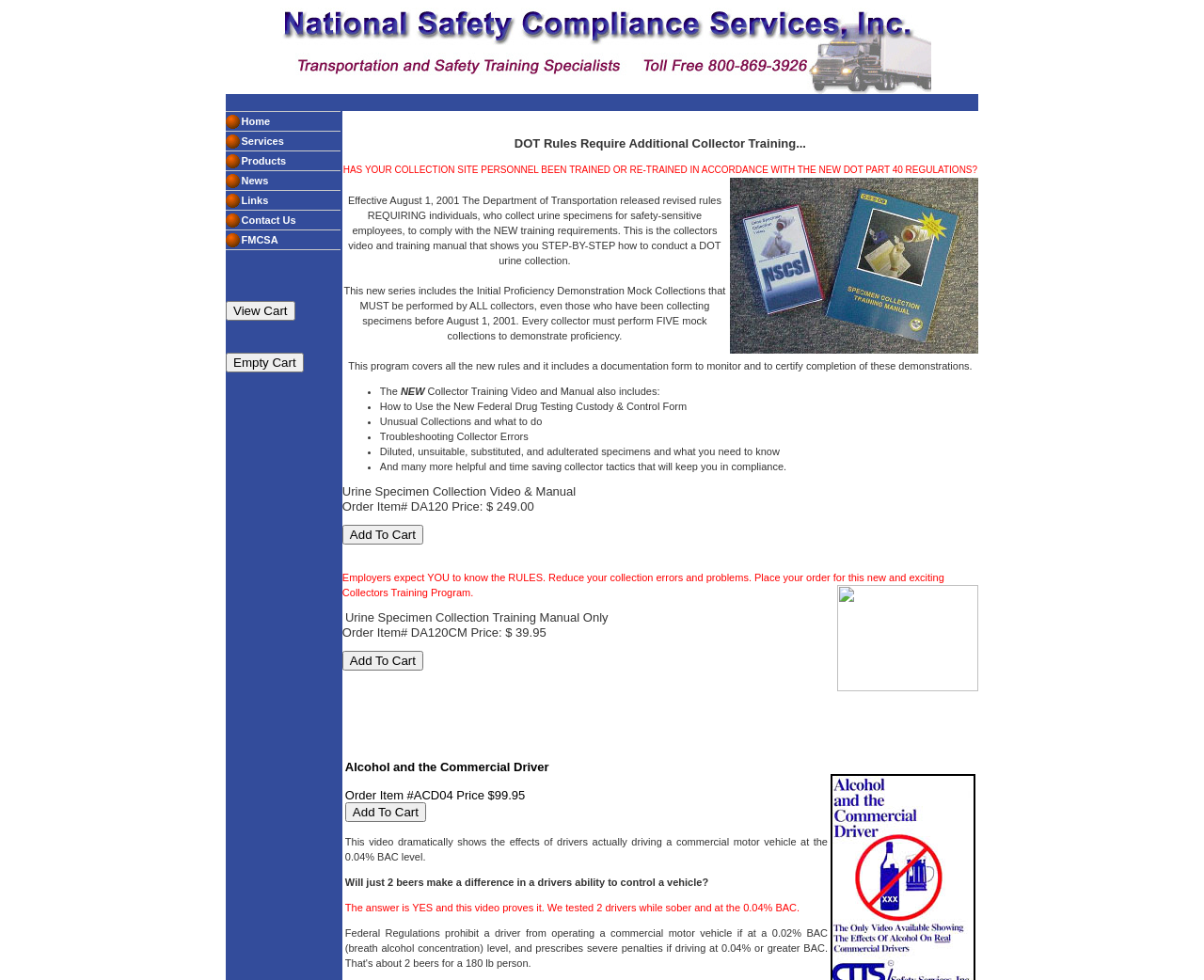What is the purpose of the collector training video and manual?
From the screenshot, supply a one-word or short-phrase answer.

To comply with DOT rules